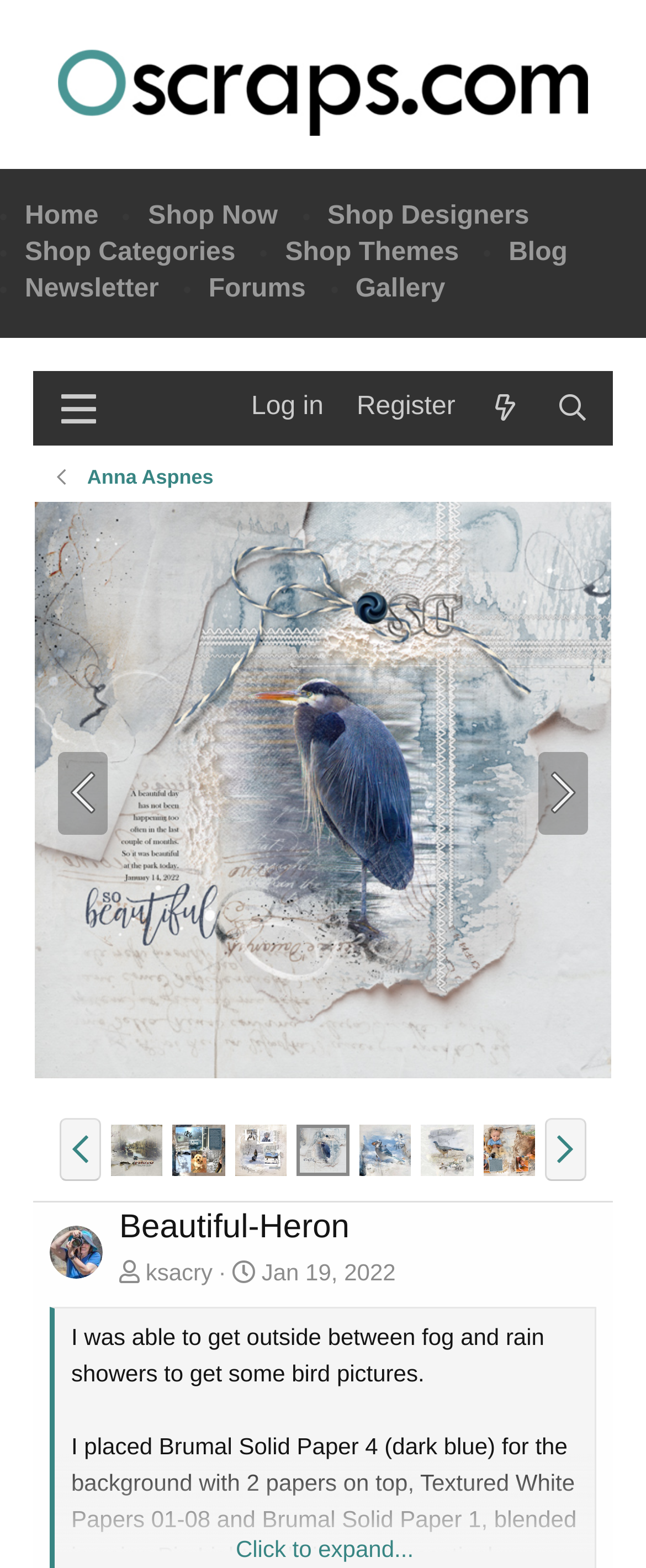Please find the bounding box coordinates of the element that must be clicked to perform the given instruction: "Expand the post". The coordinates should be four float numbers from 0 to 1, i.e., [left, top, right, bottom].

[0.085, 0.976, 0.921, 0.999]